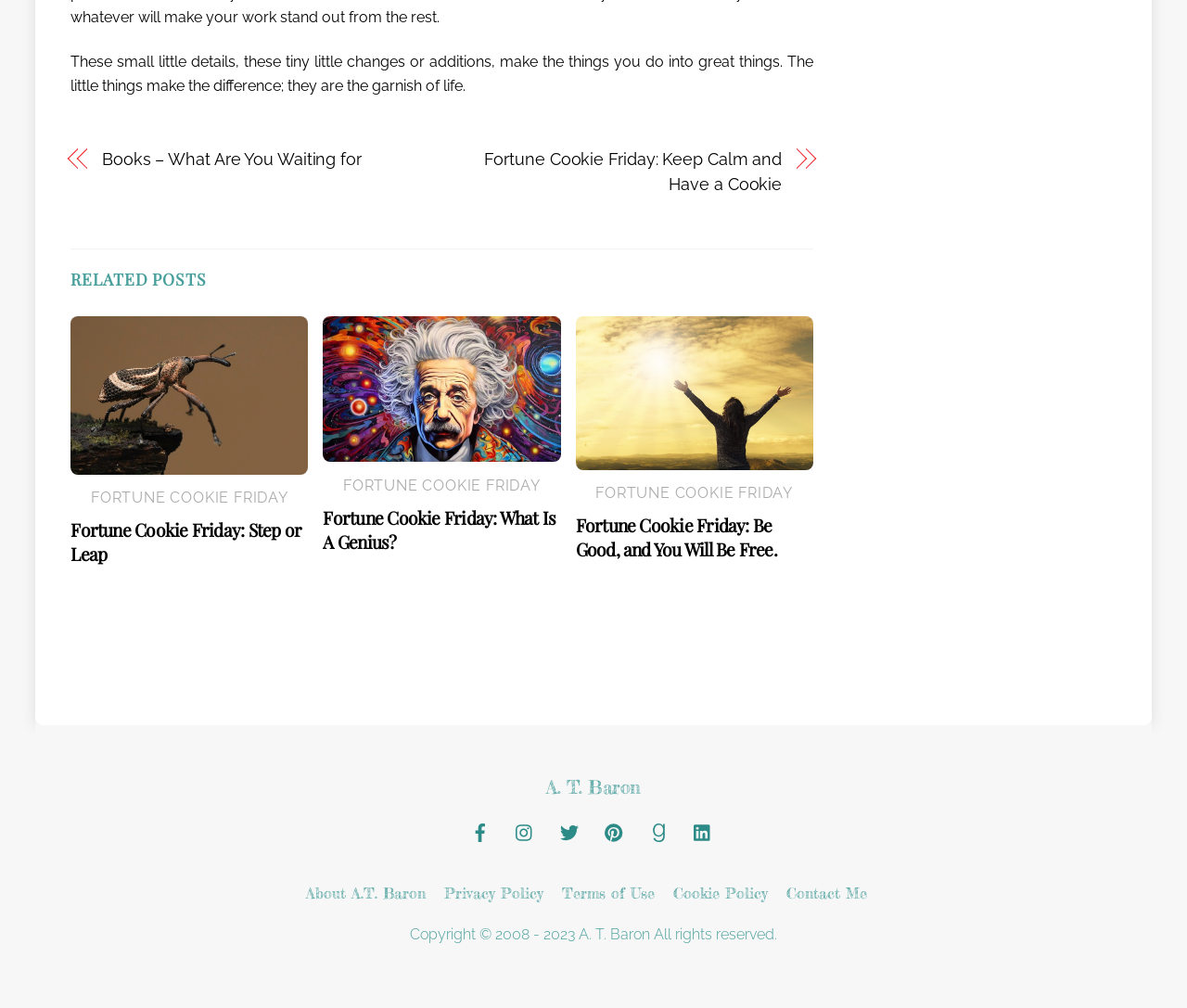Identify the bounding box of the UI component described as: "aria-label="pinterest"".

[0.502, 0.814, 0.533, 0.832]